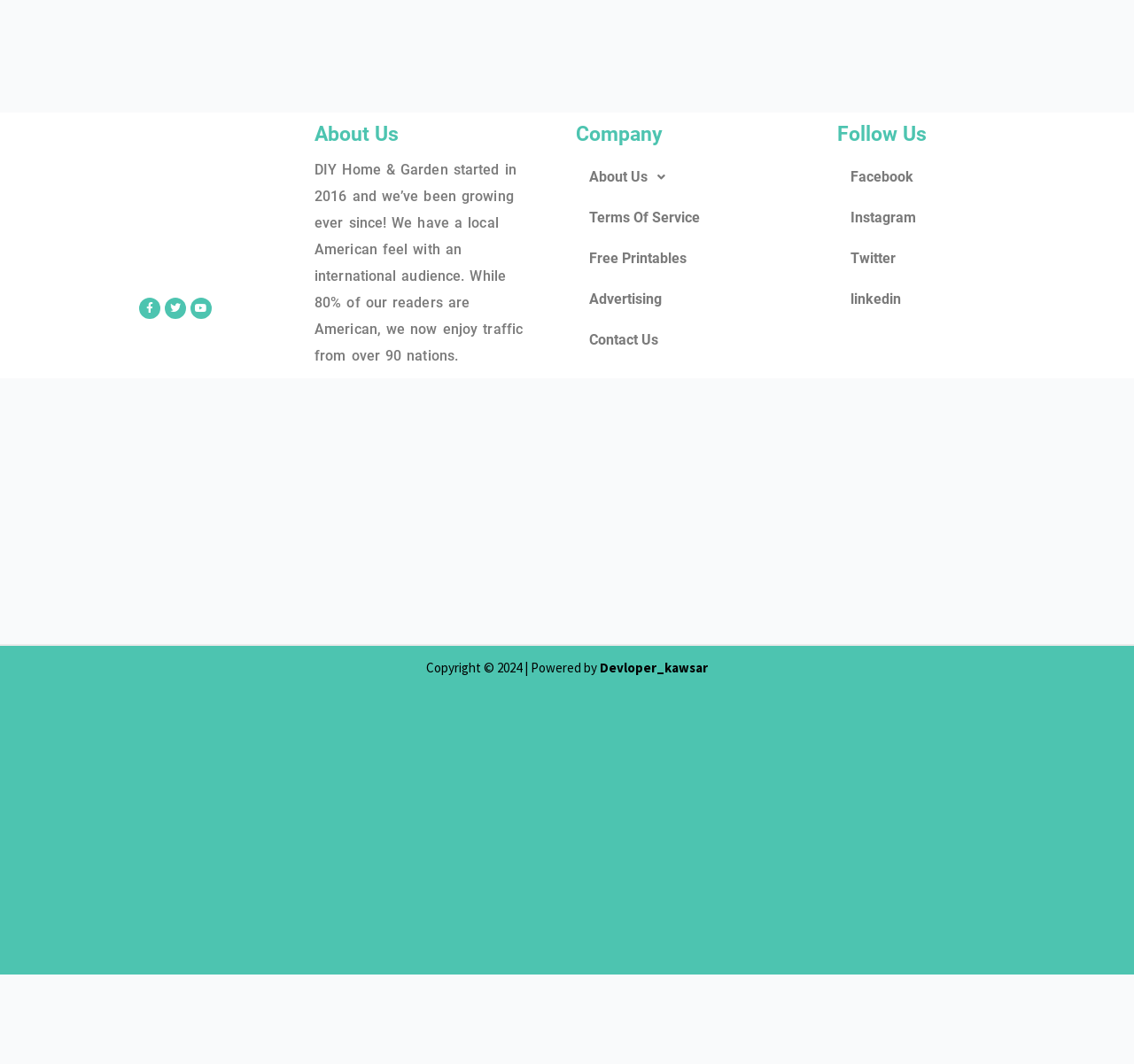Please find the bounding box coordinates of the section that needs to be clicked to achieve this instruction: "follow on Twitter".

[0.154, 0.278, 0.162, 0.35]